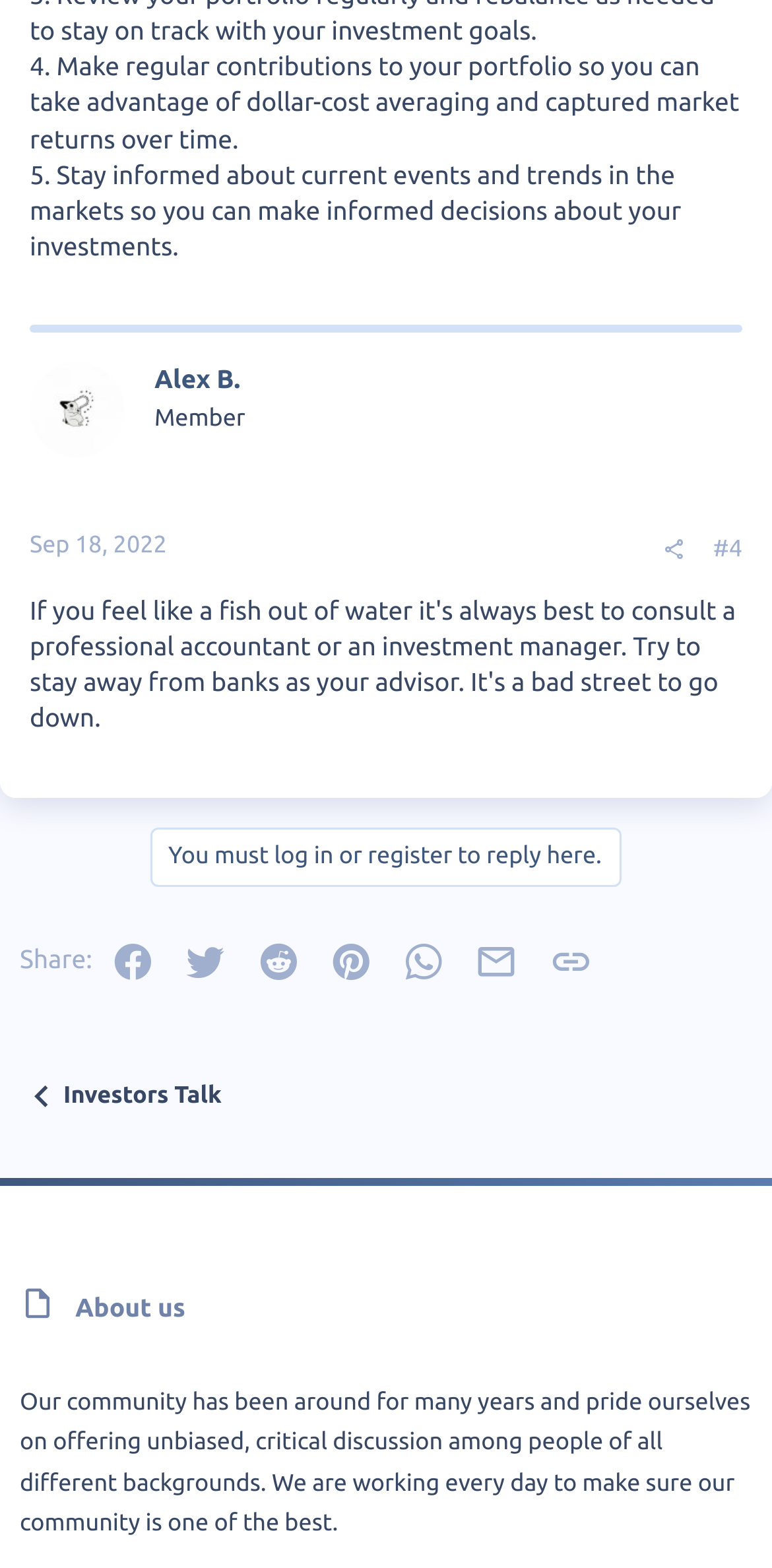Identify the bounding box coordinates necessary to click and complete the given instruction: "Go to Investors Talk".

[0.026, 0.686, 0.287, 0.714]